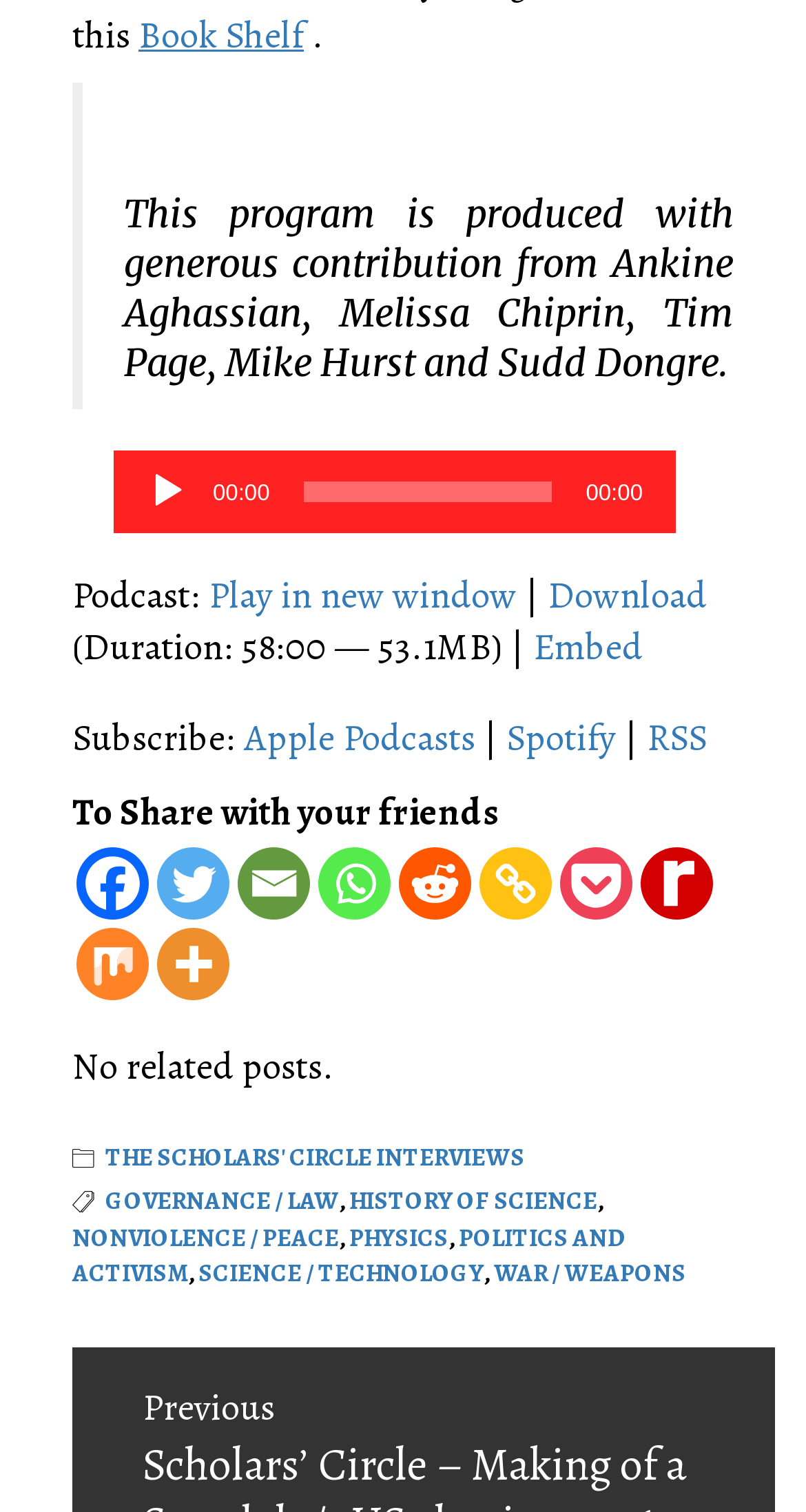How many links are there to share with friends? Observe the screenshot and provide a one-word or short phrase answer.

9